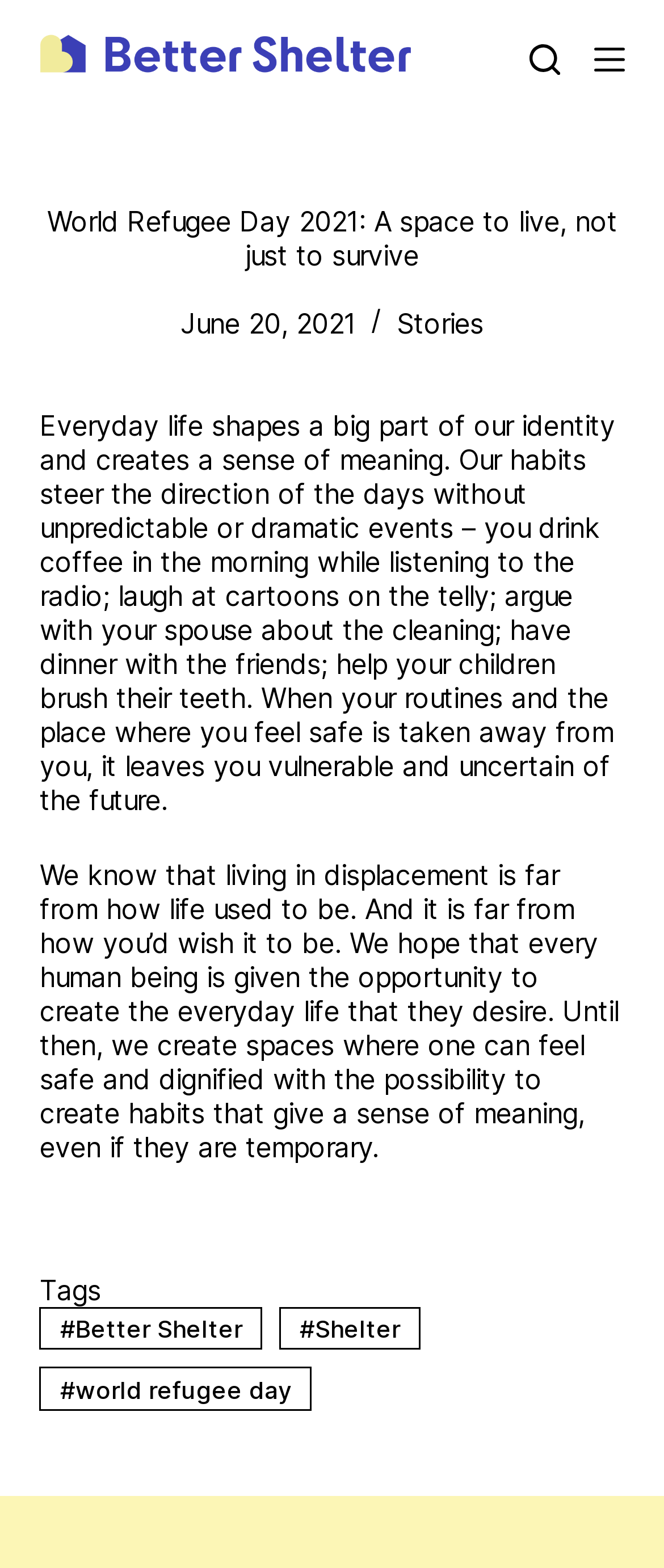Locate the bounding box coordinates of the clickable area needed to fulfill the instruction: "Open the menu".

[0.894, 0.028, 0.94, 0.048]